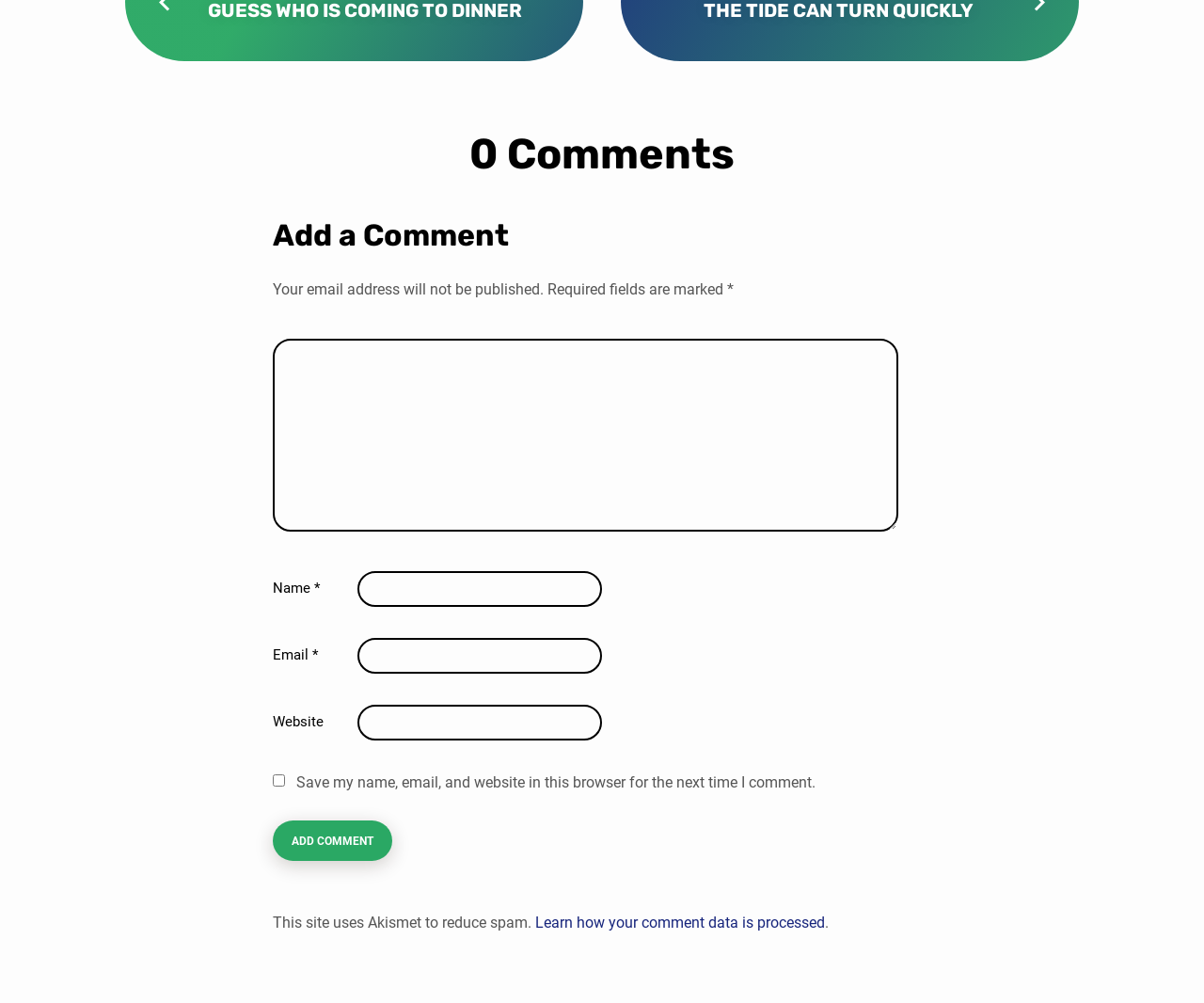What is the button at the bottom of the form for? Examine the screenshot and reply using just one word or a brief phrase.

Add Comment